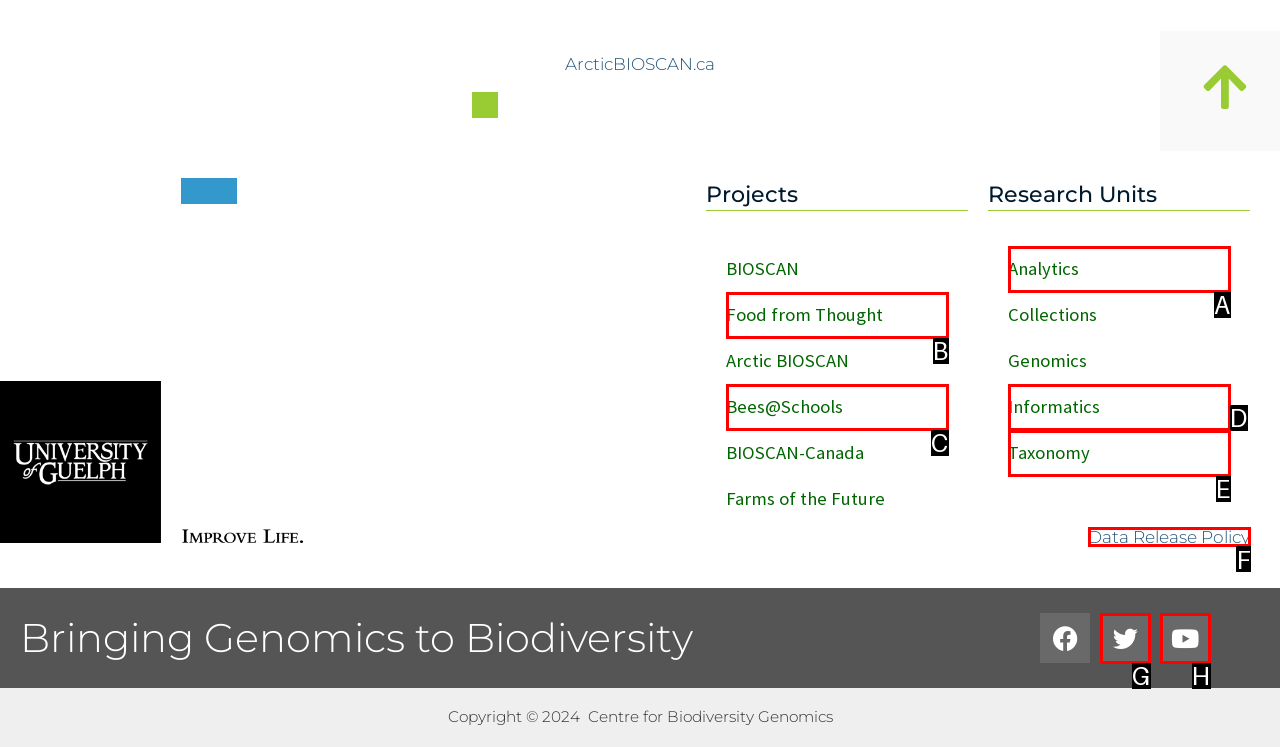Identify the HTML element to click to execute this task: read Data Release Policy Respond with the letter corresponding to the proper option.

F